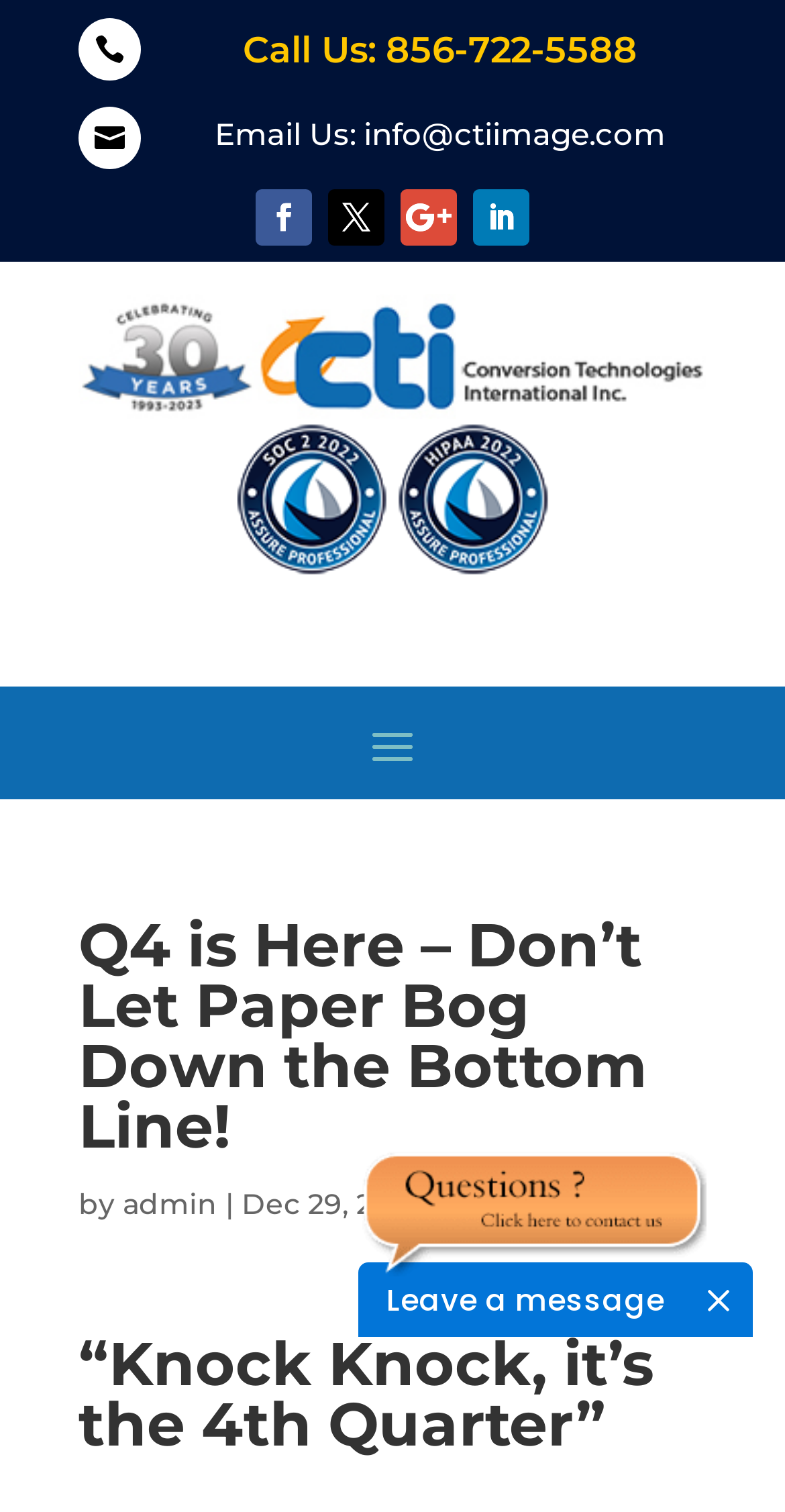What is the email address to contact?
Could you please answer the question thoroughly and with as much detail as possible?

I found the email address by looking at the link element that says 'Email Us:' and the corresponding link text 'info@ctiimage.com'.